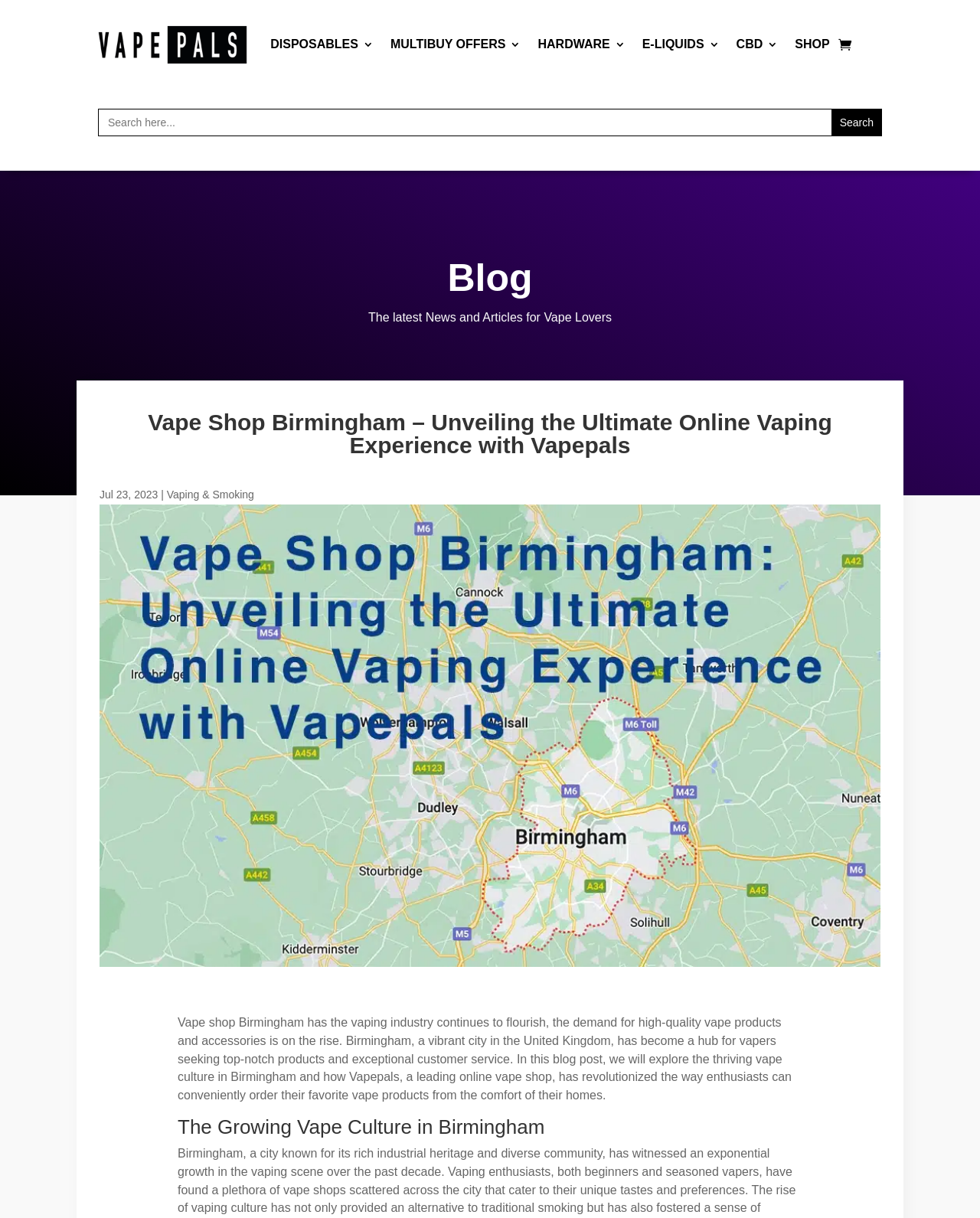Respond concisely with one word or phrase to the following query:
Is there a search function on the webpage?

Yes